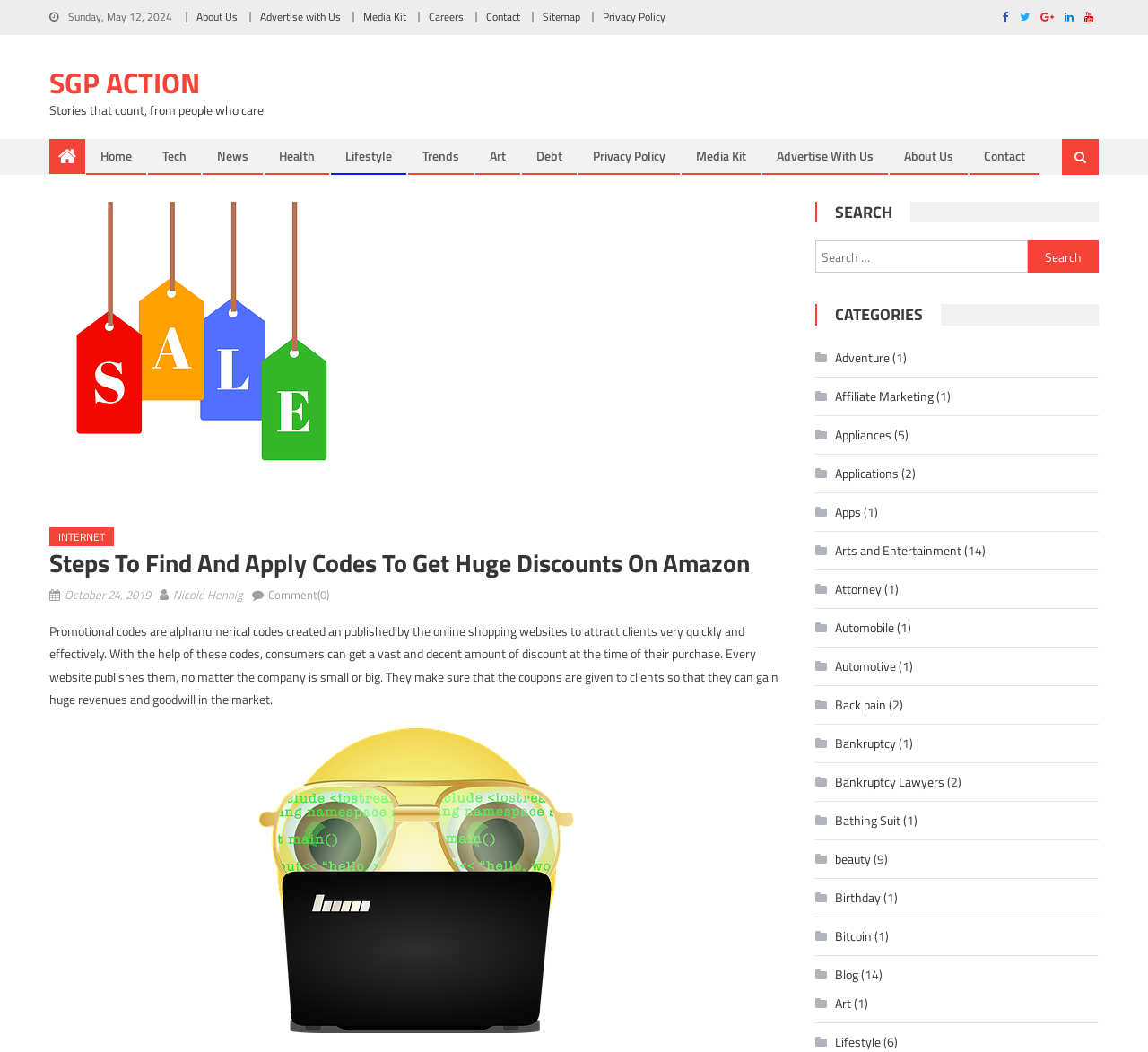Locate the bounding box of the UI element described by: "Advertise with Us" in the given webpage screenshot.

[0.227, 0.008, 0.297, 0.024]